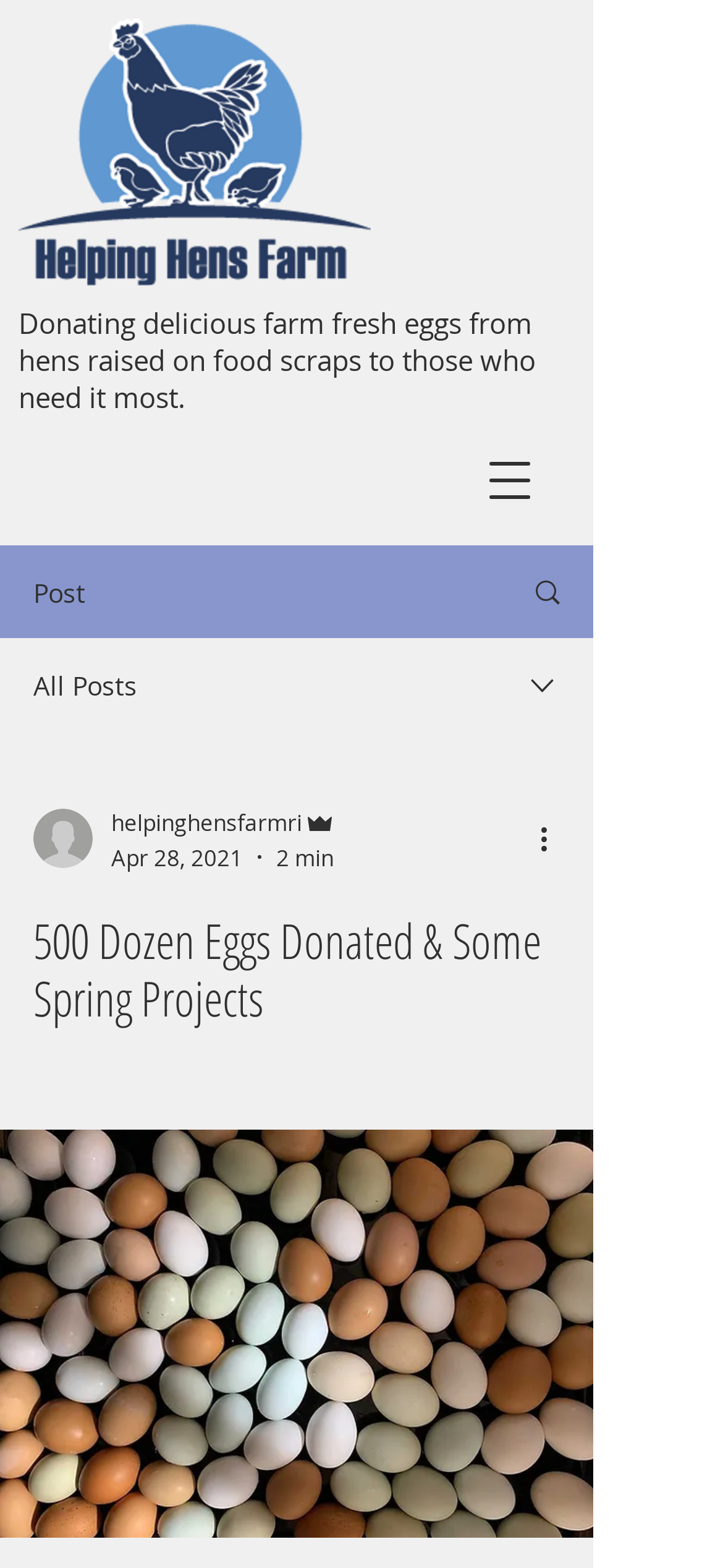Extract the top-level heading from the webpage and provide its text.

500 Dozen Eggs Donated & Some Spring Projects